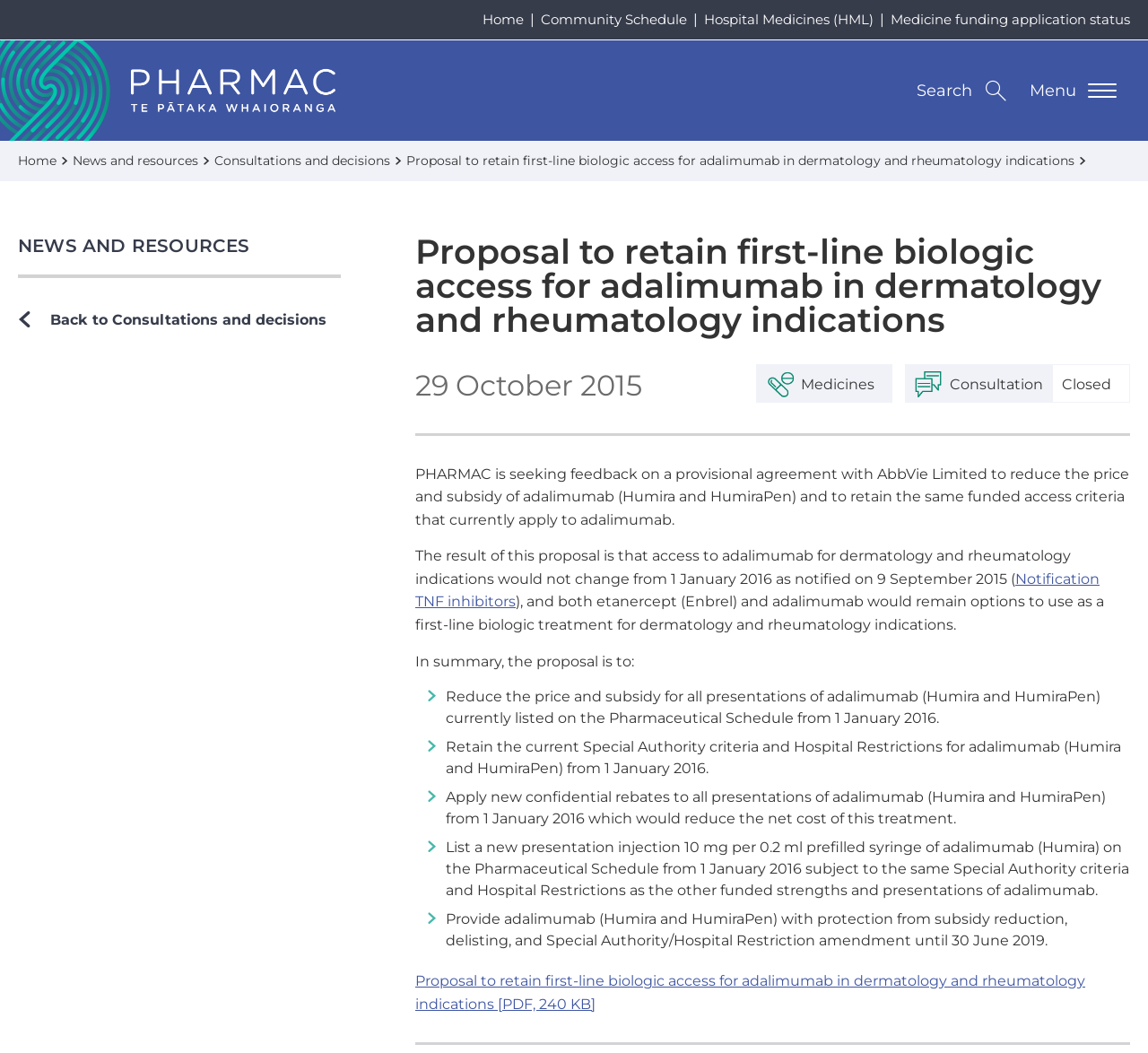Explain the webpage in detail.

The webpage is about a proposal to retain first-line biologic access for adalimumab in dermatology and rheumatology indications. At the top, there are five links: "Home", "Community Schedule", "Hospital Medicines (HML)", "Medicine funding application status", and a primary navigation toggle button with a "Menu" label. Next to it, there is a search button with a magnifying glass icon.

Below these links, there is a navigation section with breadcrumbs, showing the path from "Home" to "News and resources" to "Consultations and decisions" to the current page. On the same level, there is a link to go back to "Consultations and decisions".

The main content of the page starts with a heading that matches the title of the page. Below it, there is a time stamp indicating that the proposal was published on 29 October 2015. The proposal is about seeking feedback on a provisional agreement with AbbVie Limited to reduce the price and subsidy of adalimumab and to retain the same funded access criteria that currently apply to adalimumab.

The proposal is described in detail, with several paragraphs explaining the background and the proposed changes. There are also several links to related documents, including a PDF version of the proposal. The proposal is divided into several sections, including a summary, the proposed changes, and the expected outcomes.

On the right side of the page, there are several labels indicating the category of the proposal, including "Medicines", "Consultation", and "Closed".